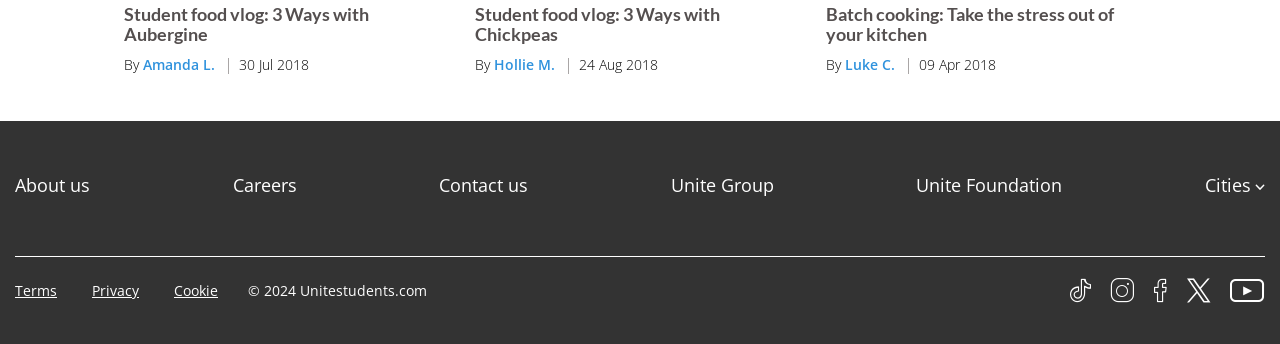Reply to the question with a single word or phrase:
Who wrote the article 'Student food vlog: 3 Ways with Aubergine'?

Amanda L.